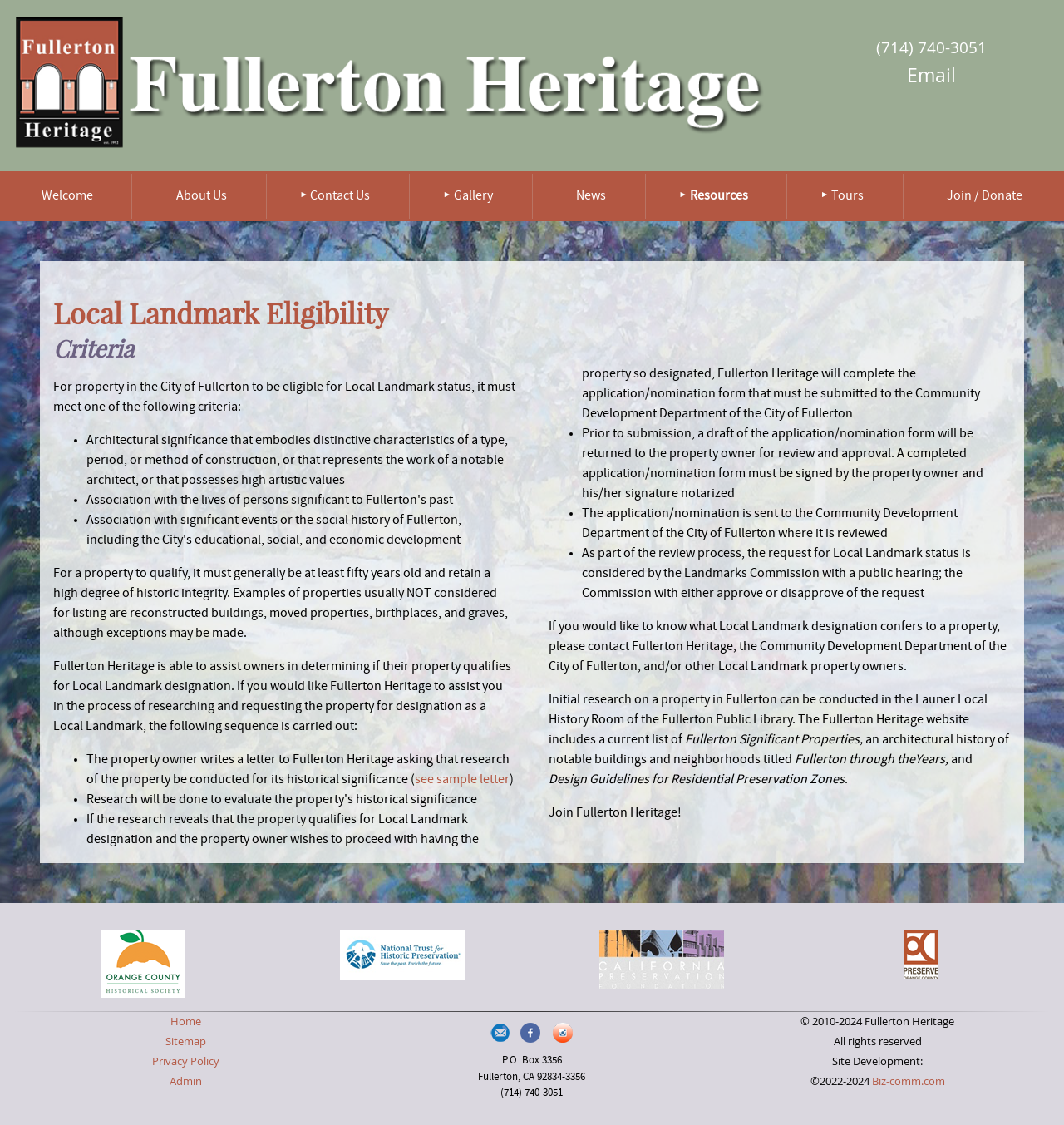Please mark the clickable region by giving the bounding box coordinates needed to complete this instruction: "Click the 'Email' link".

[0.852, 0.055, 0.898, 0.078]